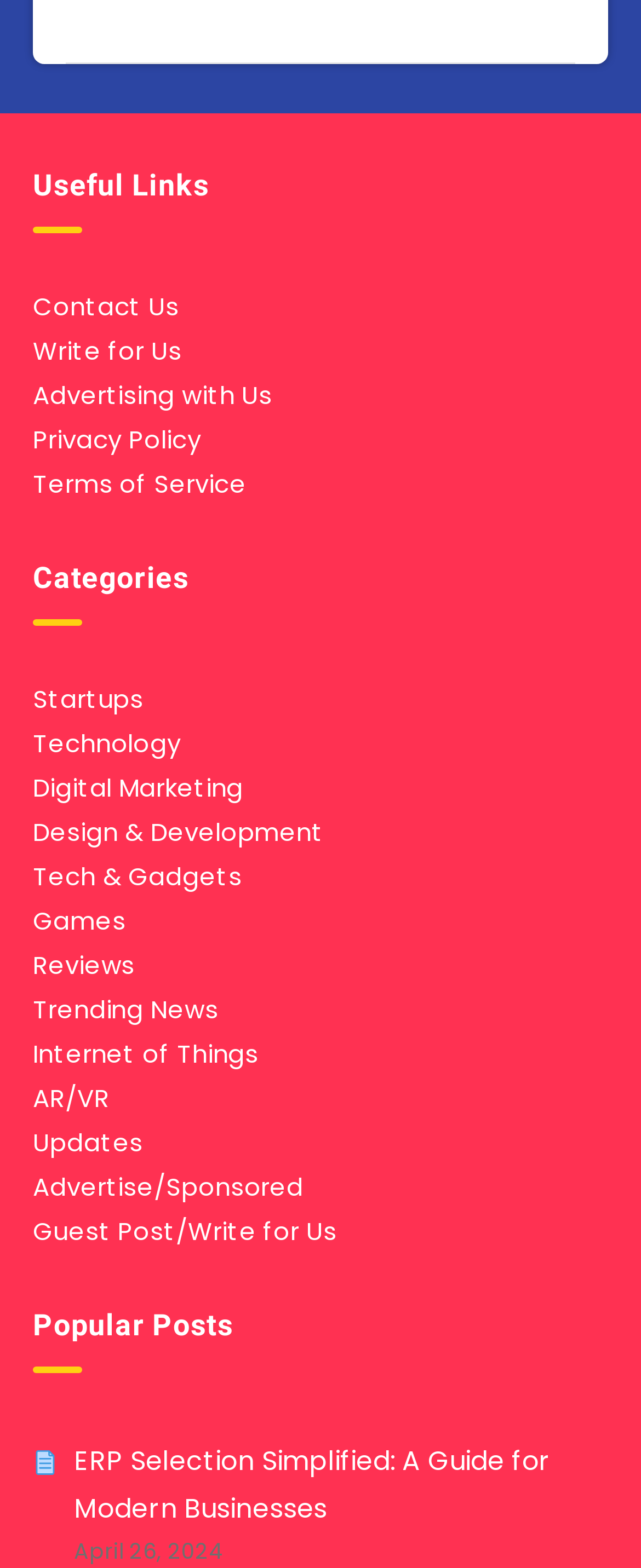Please determine the bounding box coordinates of the area that needs to be clicked to complete this task: 'Click on Contact Us'. The coordinates must be four float numbers between 0 and 1, formatted as [left, top, right, bottom].

[0.051, 0.185, 0.279, 0.209]